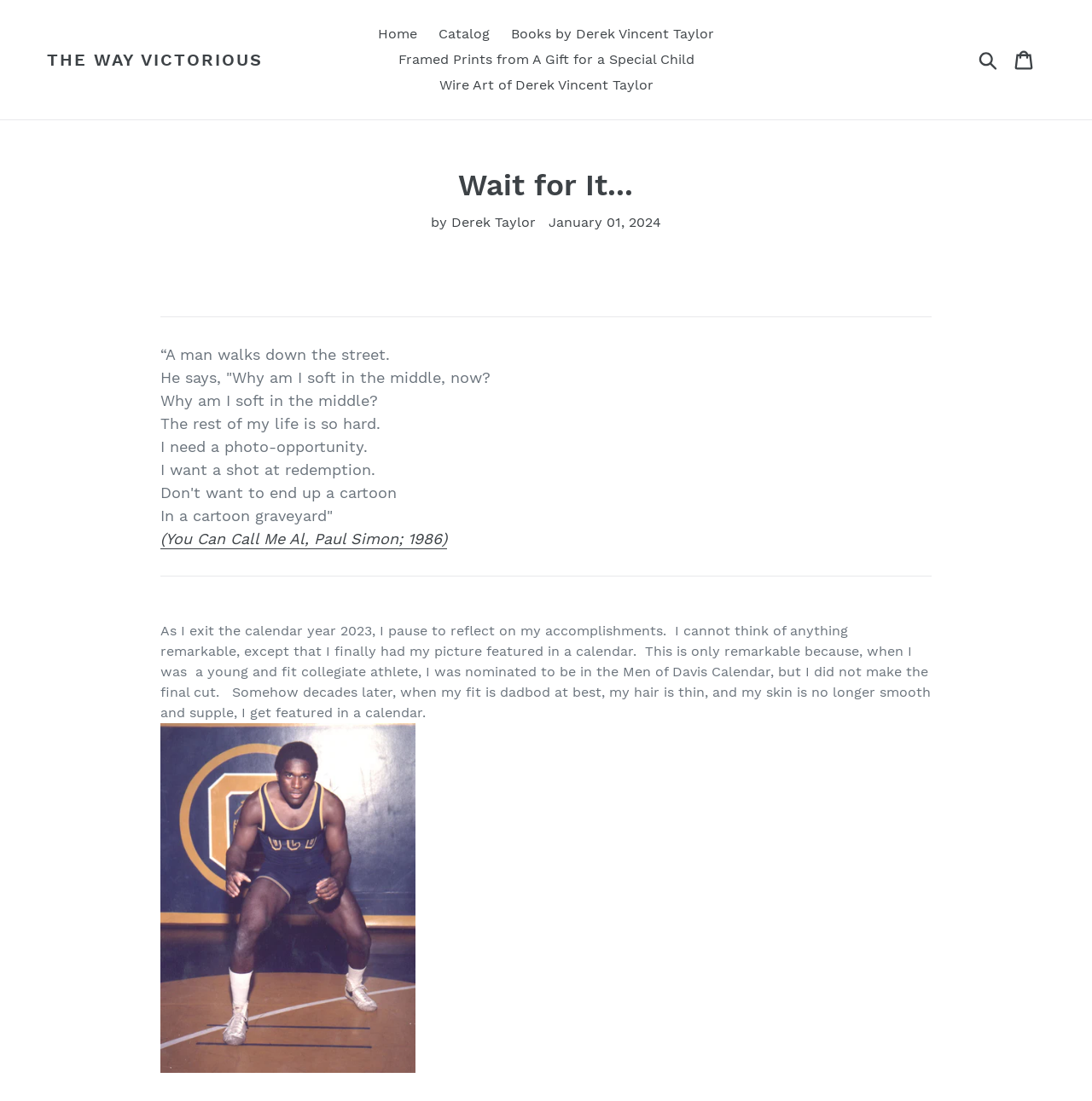Please specify the bounding box coordinates of the clickable region necessary for completing the following instruction: "Click on the Home link". The coordinates must consist of four float numbers between 0 and 1, i.e., [left, top, right, bottom].

None